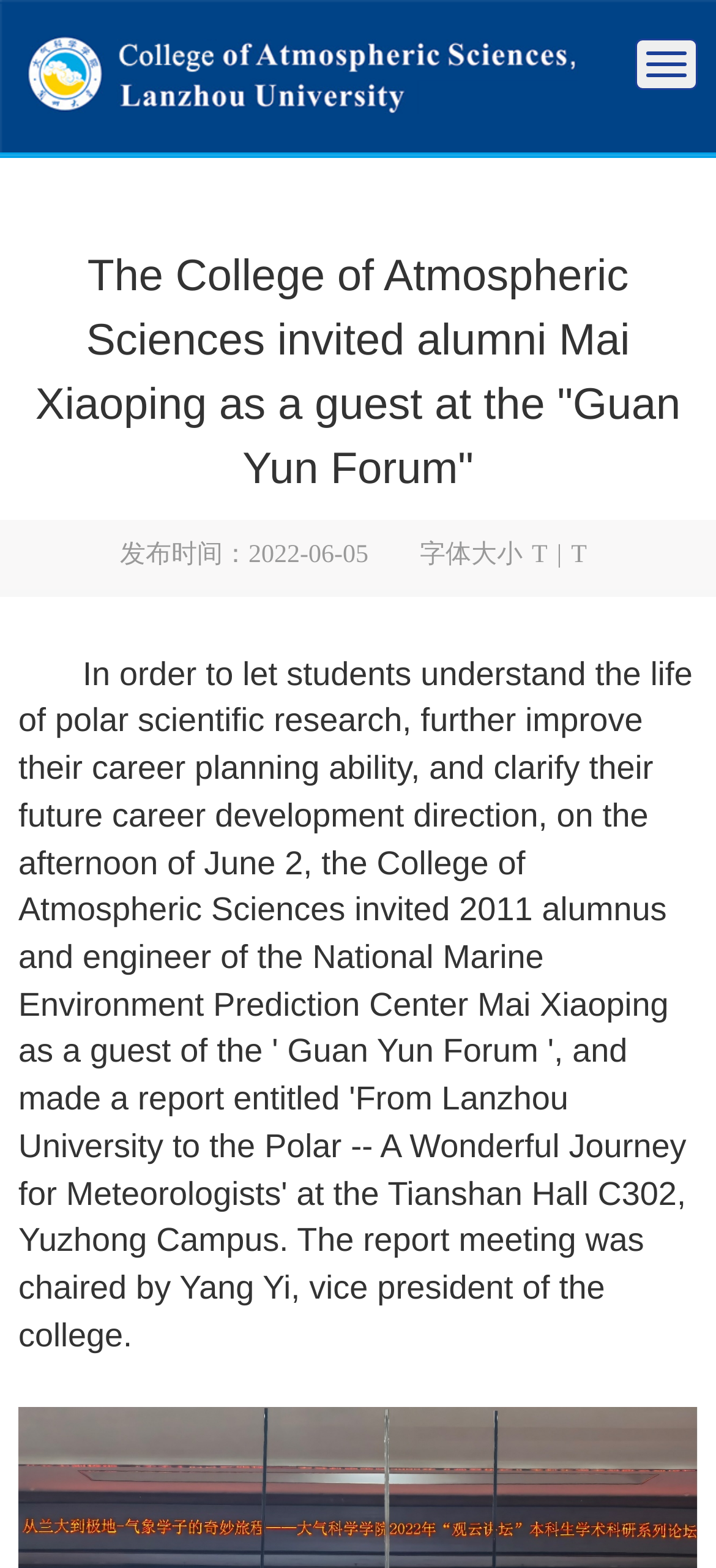Elaborate on the different components and information displayed on the webpage.

The webpage is about the College of Atmospheric Sciences at Lanzhou University. At the top right corner, there is a button labeled "Toggle navigation". Below it, there is a horizontal banner that spans the entire width of the page, containing a link and an image. The image takes up most of the banner's width, with the link situated to its left.

Below the banner, there is a heading that announces an event where the College of Atmospheric Sciences invited an alumnus, Mai Xiaoping, as a guest speaker at the "Guan Yun Forum". This heading is followed by a paragraph of text that provides details about the event, including the publication date, "2022-06-05", and an option to adjust the font size. To the right of this text, there is a vertical separator, represented by a pipe character. 

Further down, there is a block of whitespace, indicated by a series of non-breaking space characters.